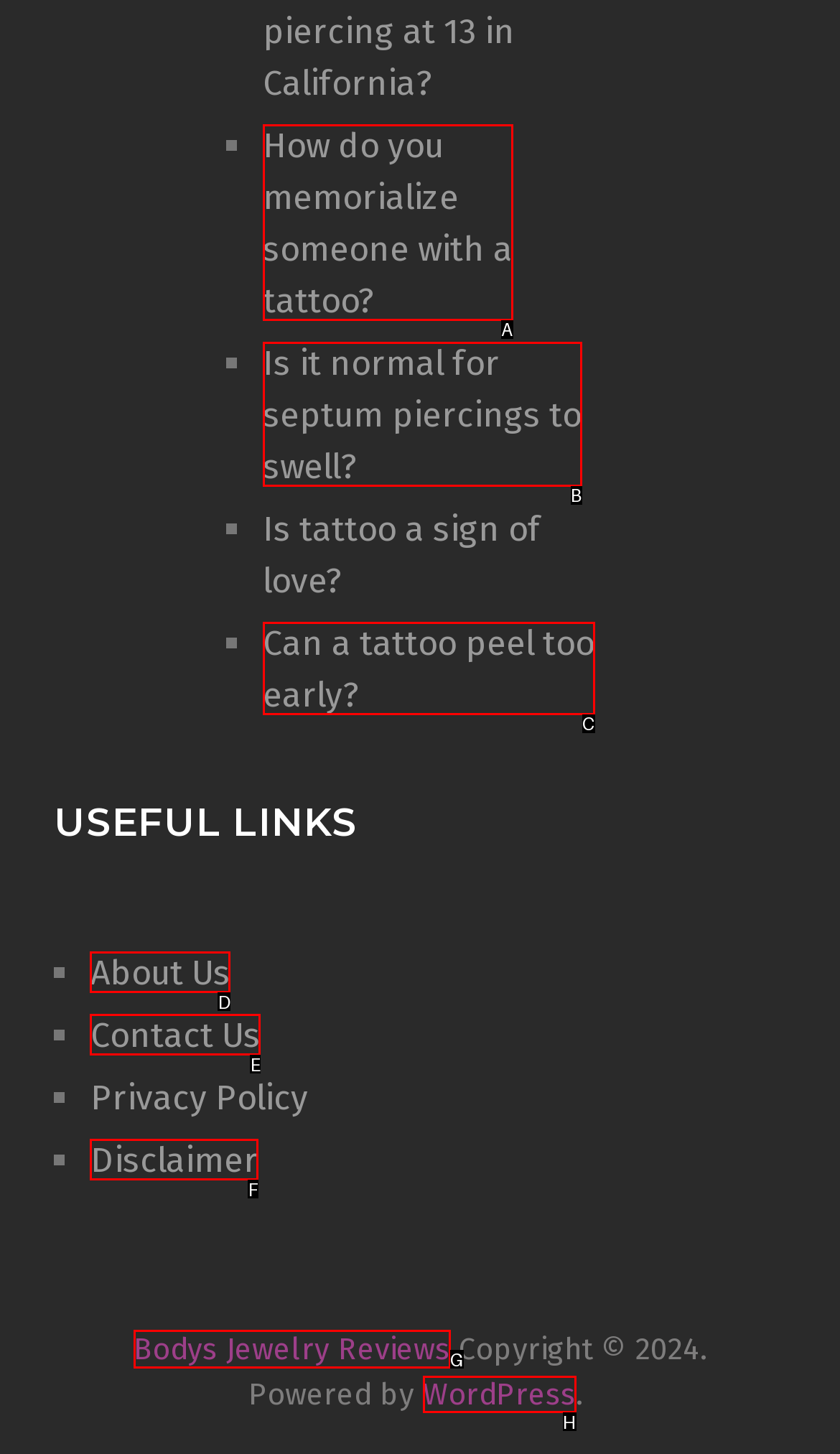Determine the letter of the UI element I should click on to complete the task: Check 'Bodys Jewelry Reviews' from the provided choices in the screenshot.

G